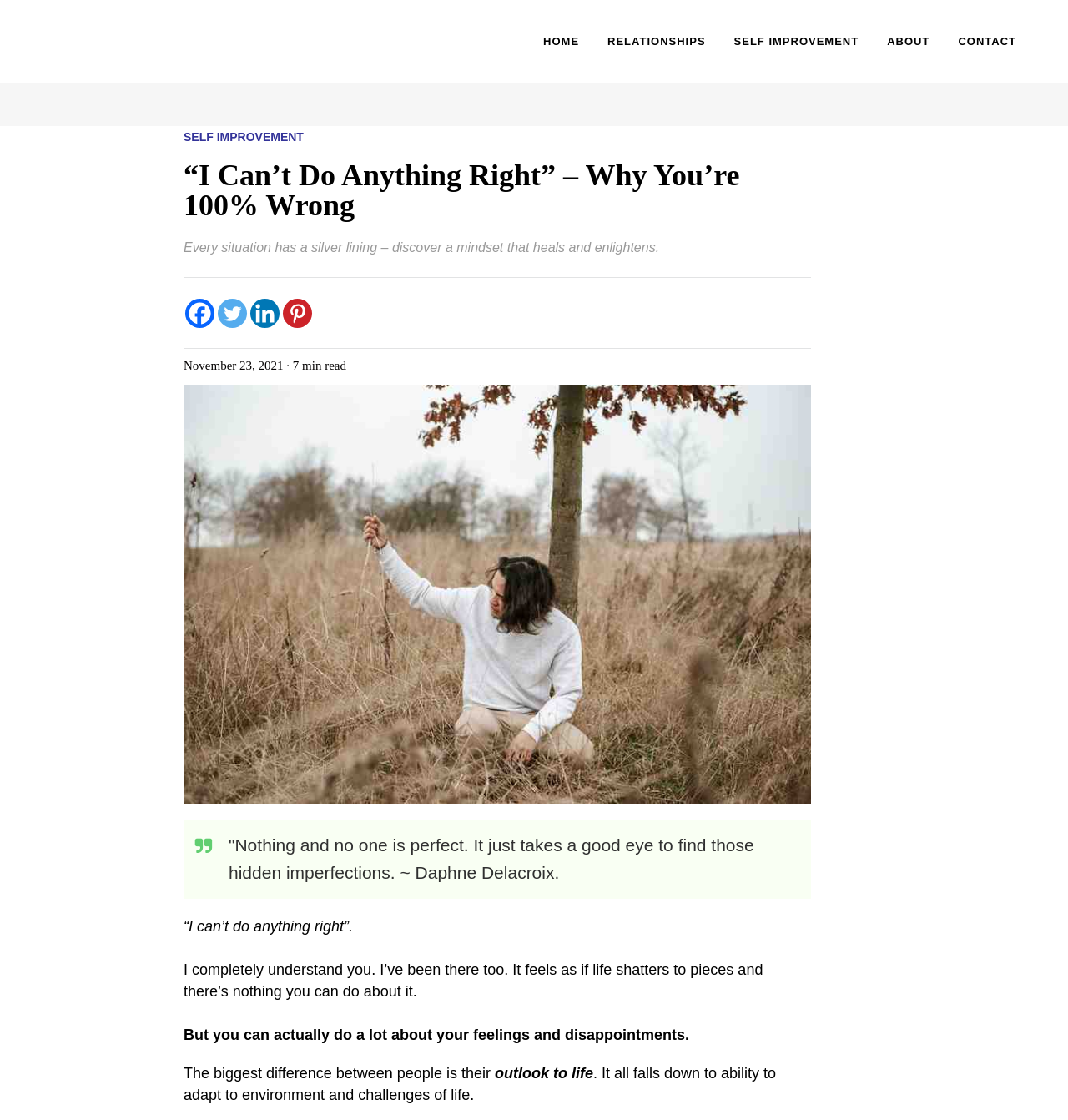Predict the bounding box coordinates for the UI element described as: "title="Pinterest"". The coordinates should be four float numbers between 0 and 1, presented as [left, top, right, bottom].

[0.265, 0.267, 0.292, 0.293]